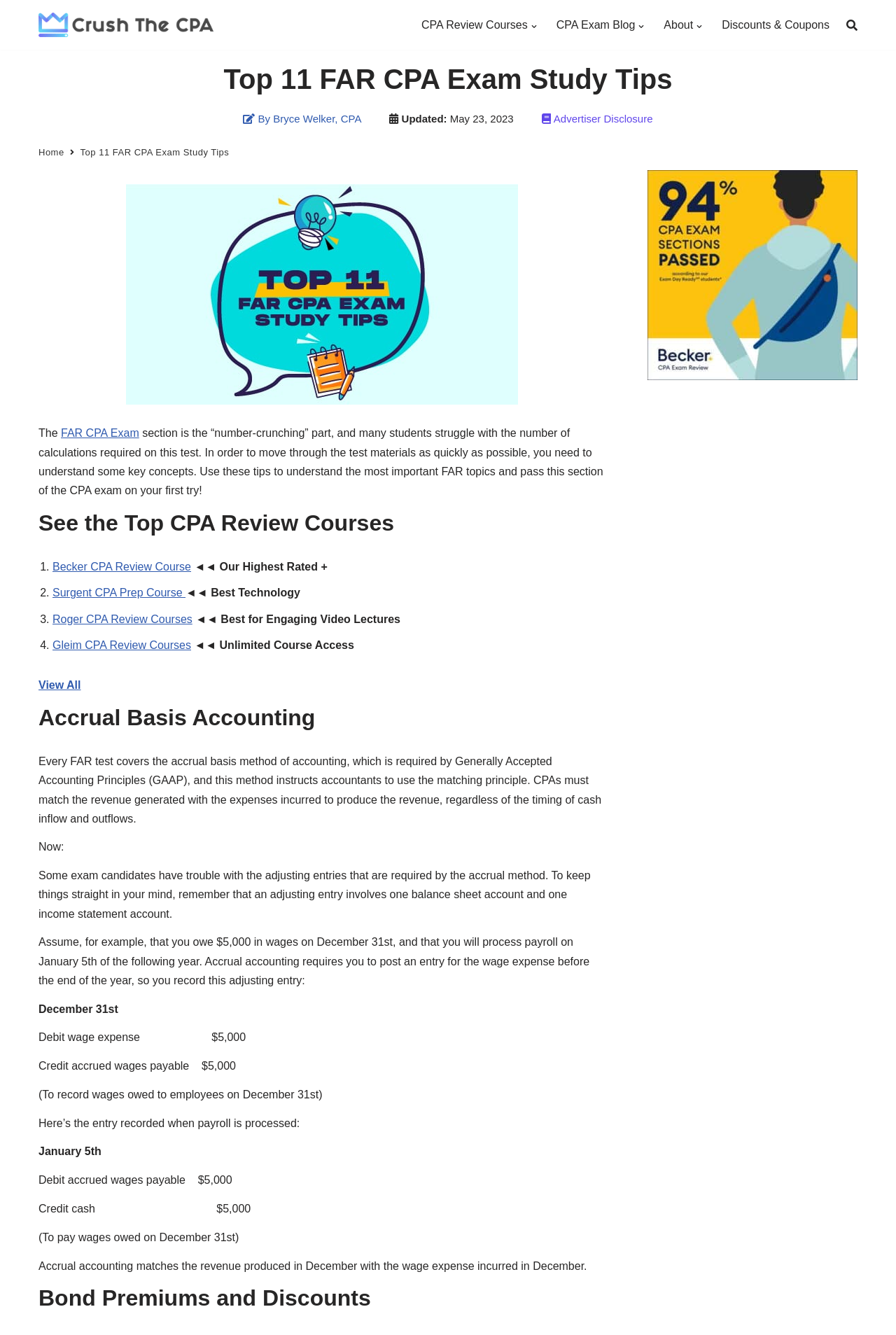Identify and provide the bounding box for the element described by: "aria-label="Facebook"".

None